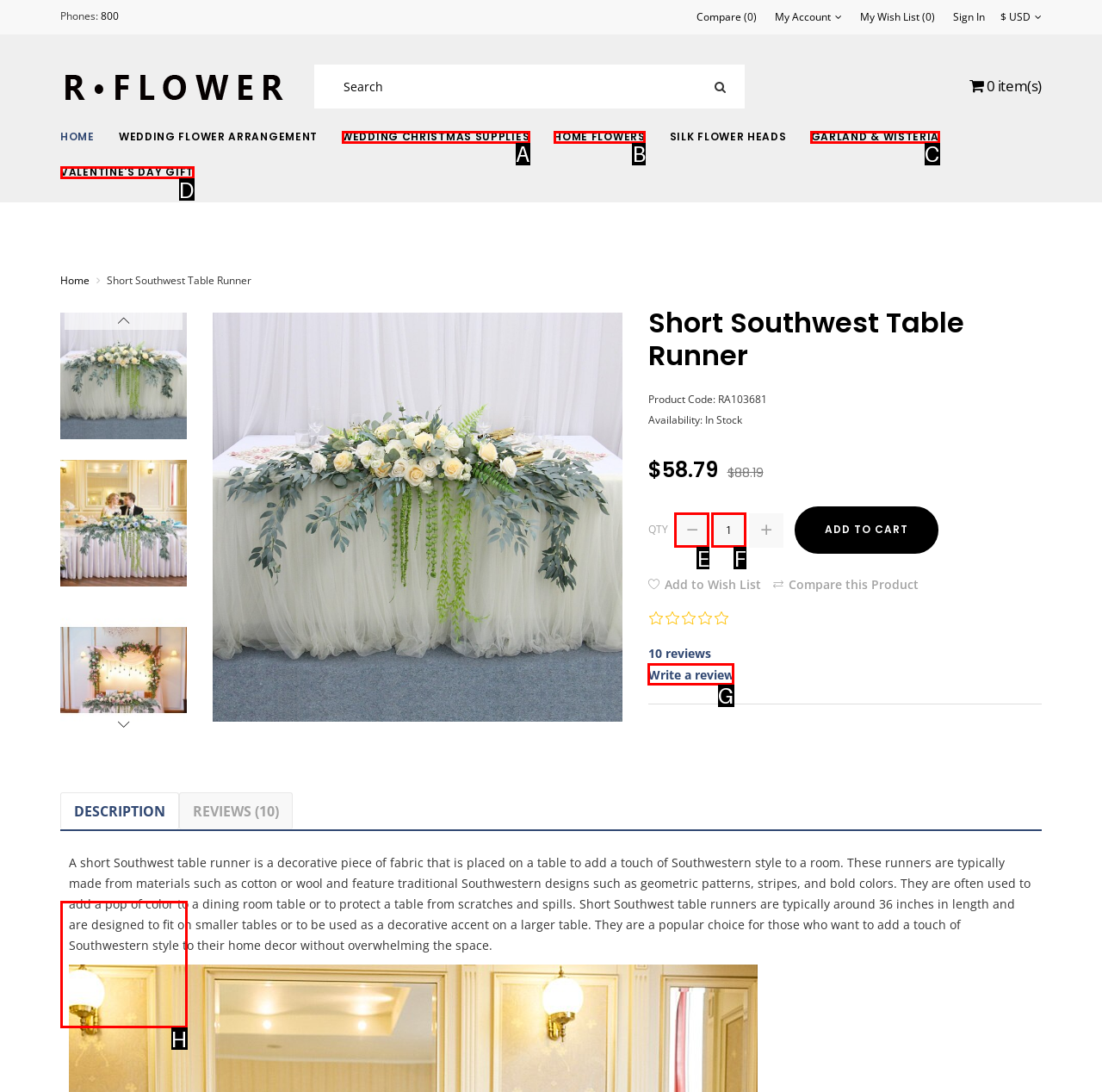Please indicate which option's letter corresponds to the task: Write a review by examining the highlighted elements in the screenshot.

G